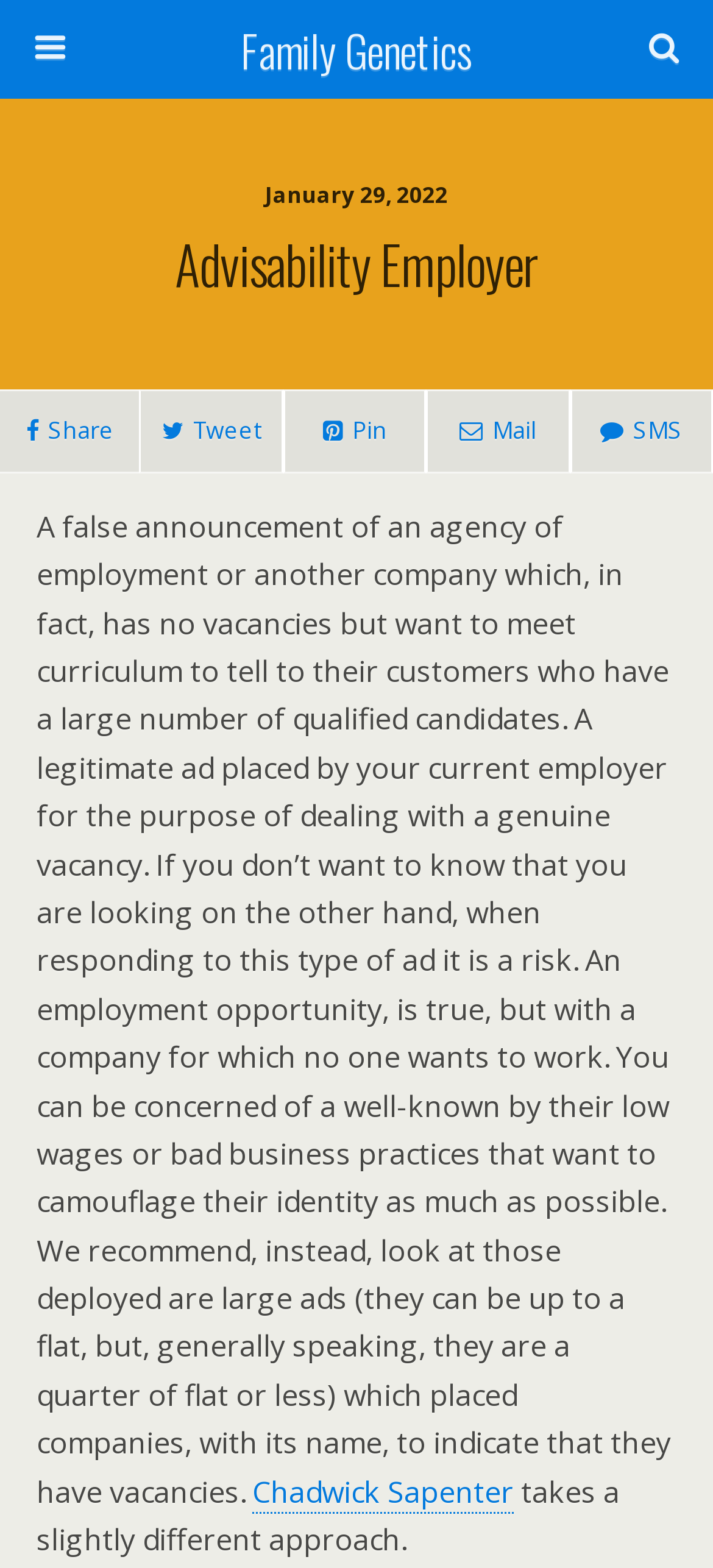Consider the image and give a detailed and elaborate answer to the question: 
What is the purpose of a legitimate ad?

According to the StaticText element with the long text, a legitimate ad is placed by an employer for the purpose of dealing with a genuine vacancy, which means the employer has a real job opening and is looking for qualified candidates.